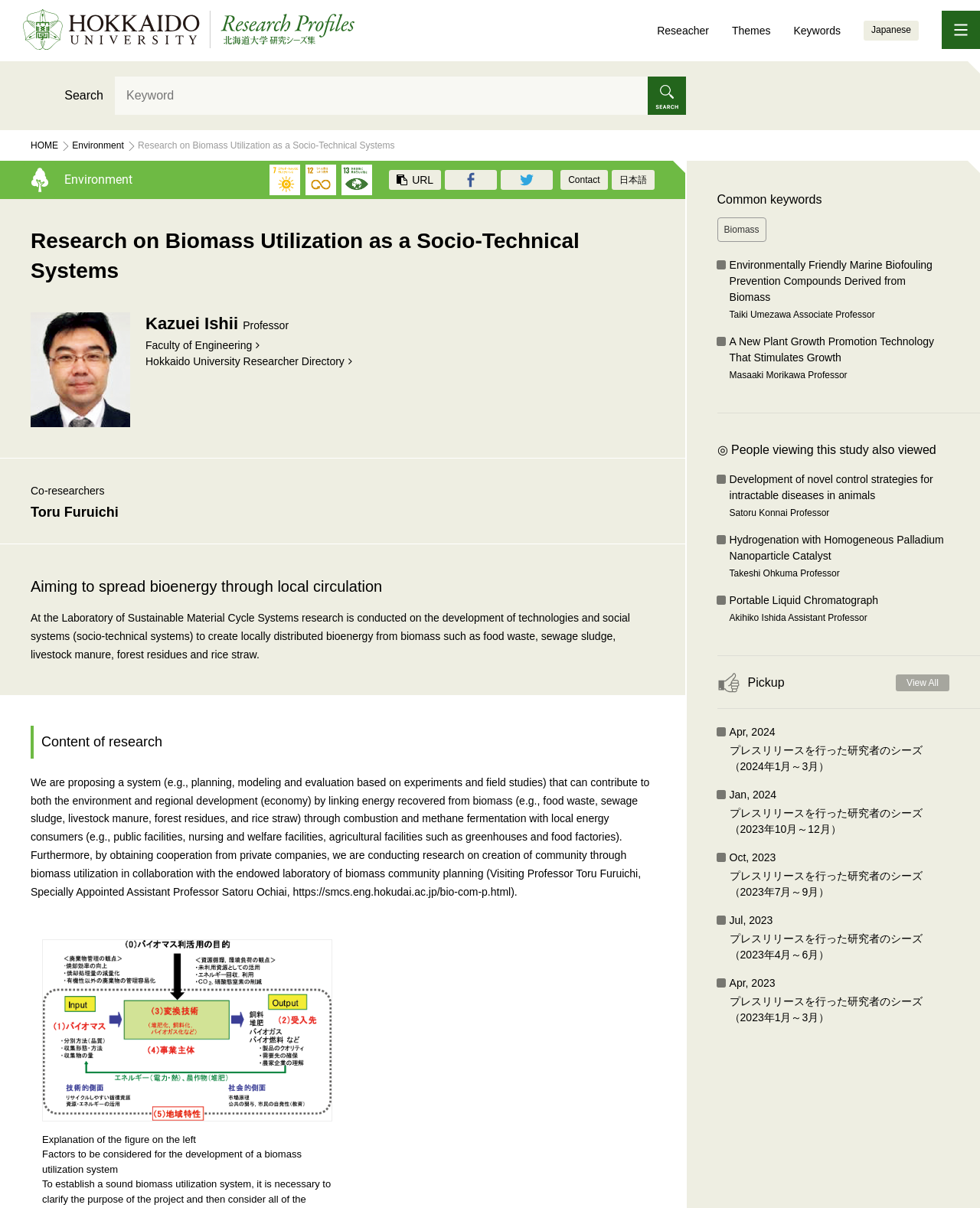Identify the bounding box for the given UI element using the description provided. Coordinates should be in the format (top-left x, top-left y, bottom-right x, bottom-right y) and must be between 0 and 1. Here is the description: Jul, 2023 プレスリリースを行った研究者のシーズ（2023年4月～6月）

[0.744, 0.755, 0.969, 0.797]